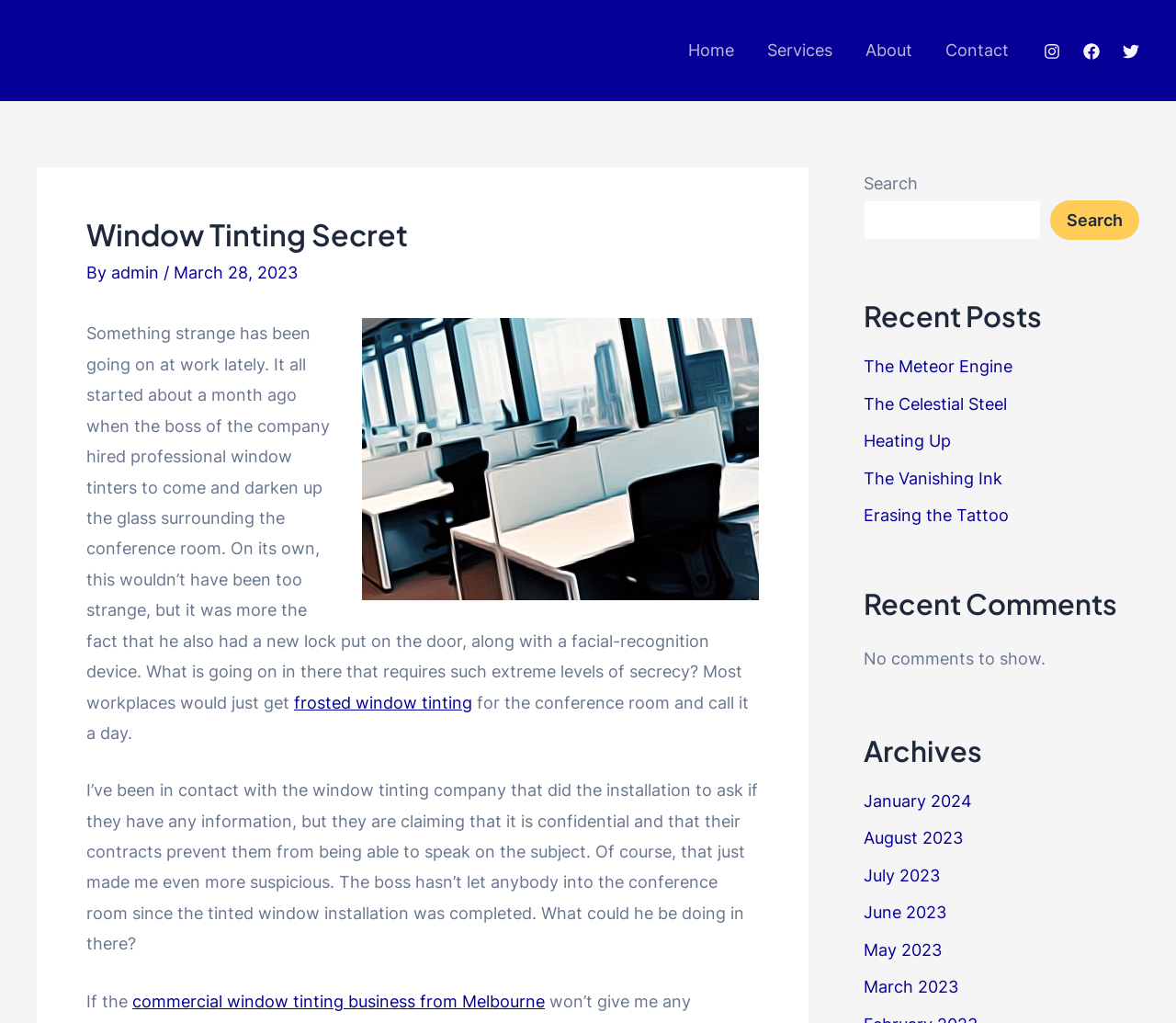Please identify the bounding box coordinates of the area that needs to be clicked to fulfill the following instruction: "Check out the Recent Posts."

[0.734, 0.291, 0.969, 0.327]